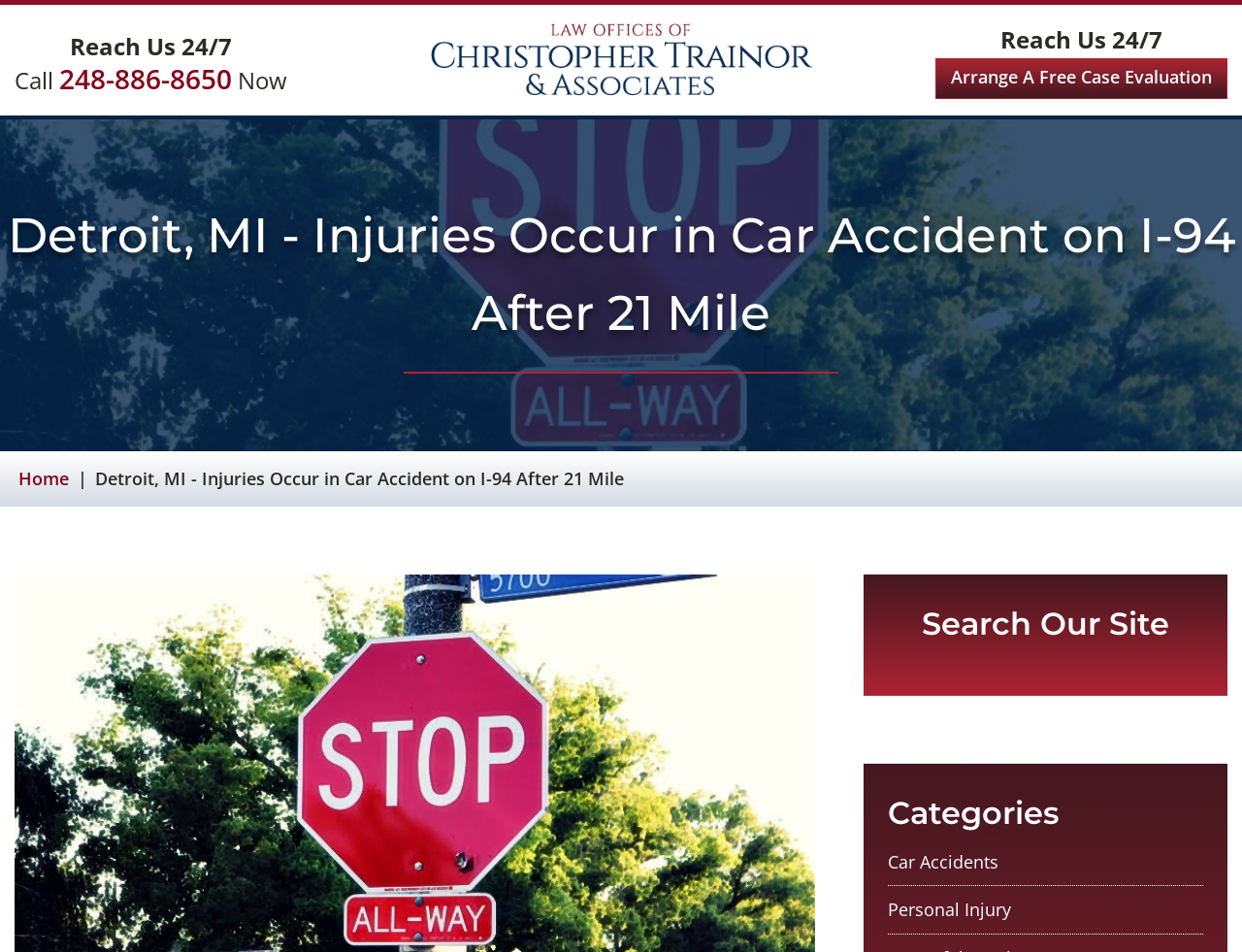What categories are available for searching on the website?
Refer to the image and provide a thorough answer to the question.

I found these categories by looking at the bottom-right corner of the webpage, where it says 'Categories' and lists 'Car Accidents' and 'Personal Injury' as options.